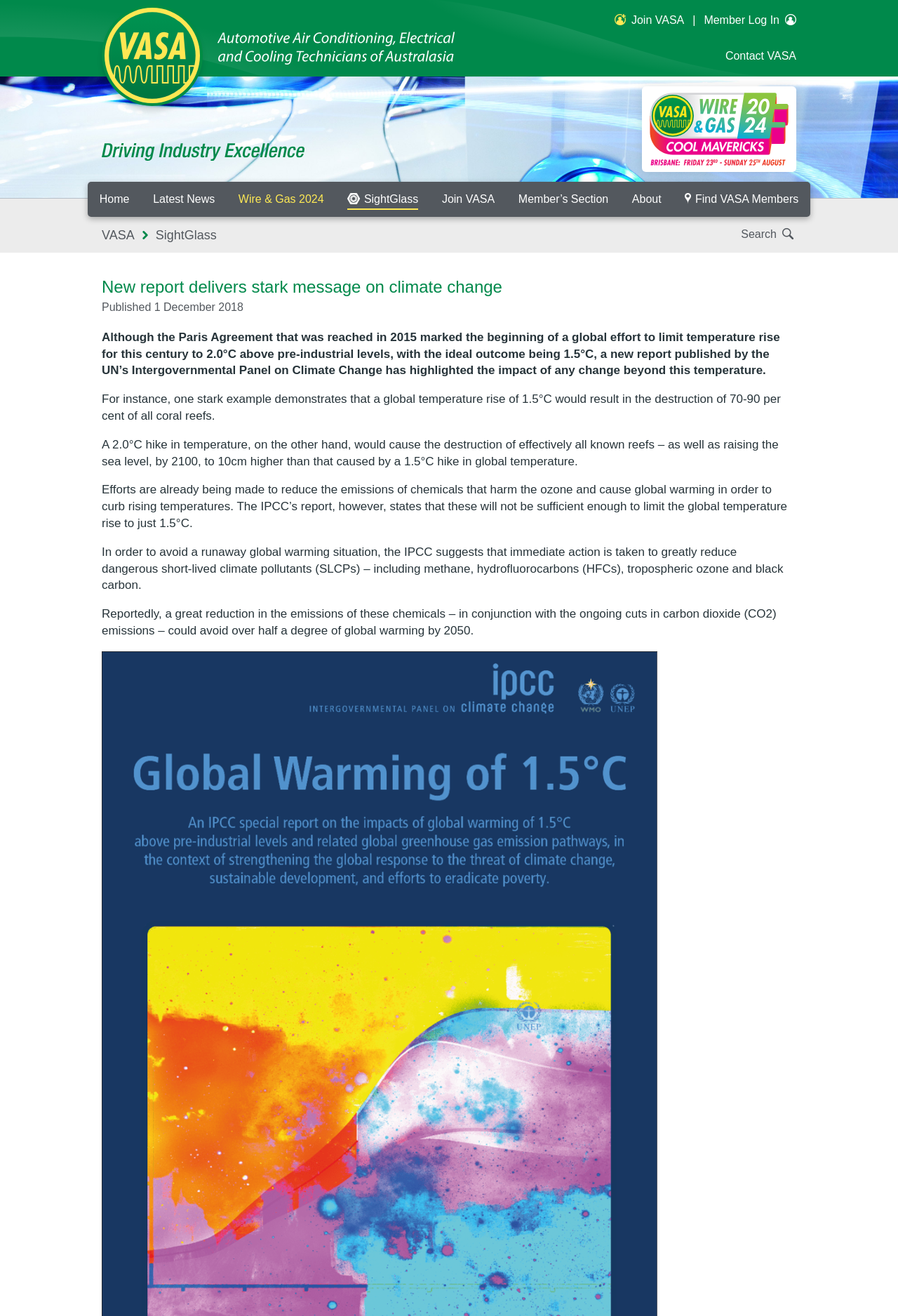What action is suggested by the IPCC to avoid a runaway global warming situation?
Please provide a single word or phrase answer based on the image.

Reduce SLCPs